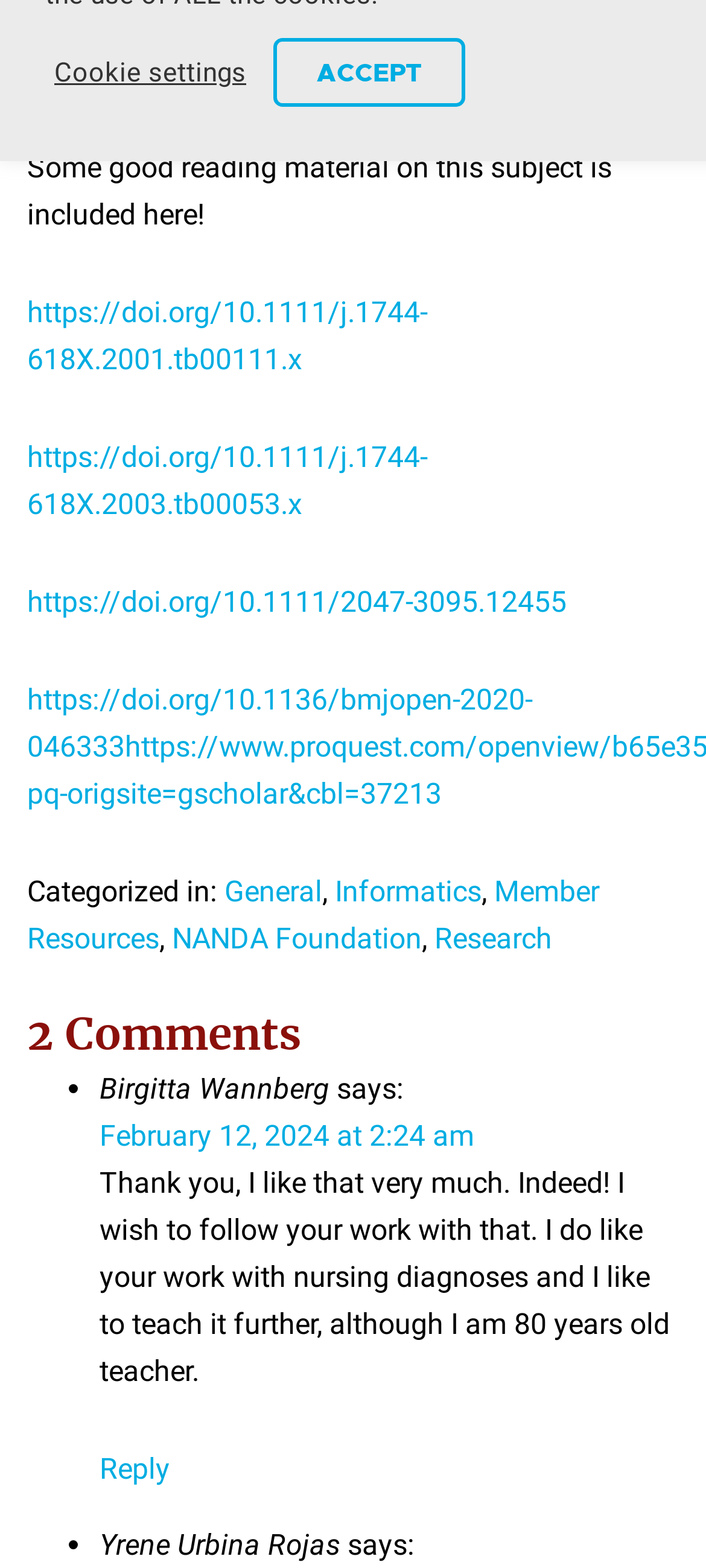Please reply with a single word or brief phrase to the question: 
What is the name of the 80-year-old teacher who commented?

Birgitta Wannberg